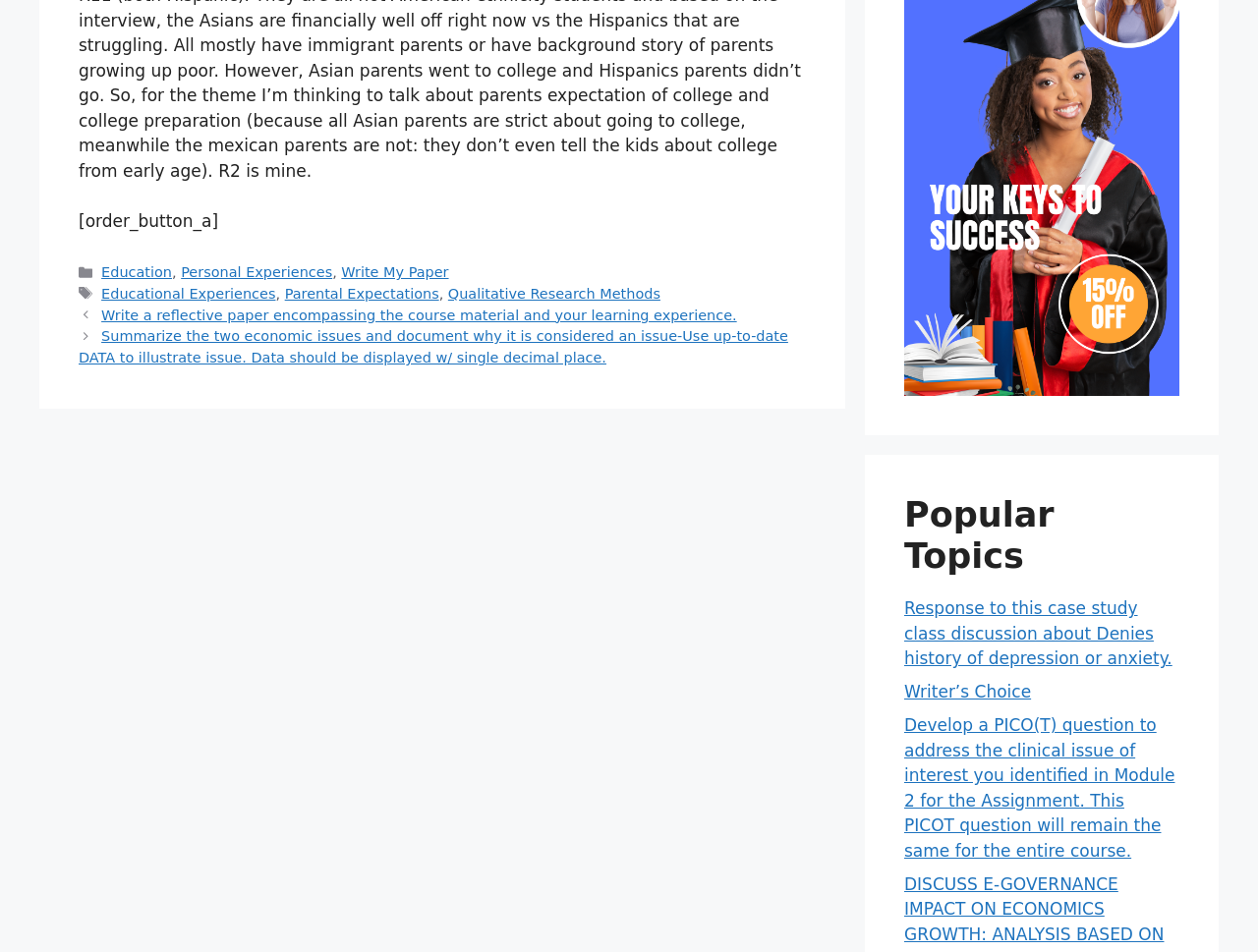Predict the bounding box coordinates of the area that should be clicked to accomplish the following instruction: "Click on the 'Write My Paper' link". The bounding box coordinates should consist of four float numbers between 0 and 1, i.e., [left, top, right, bottom].

[0.271, 0.278, 0.357, 0.294]